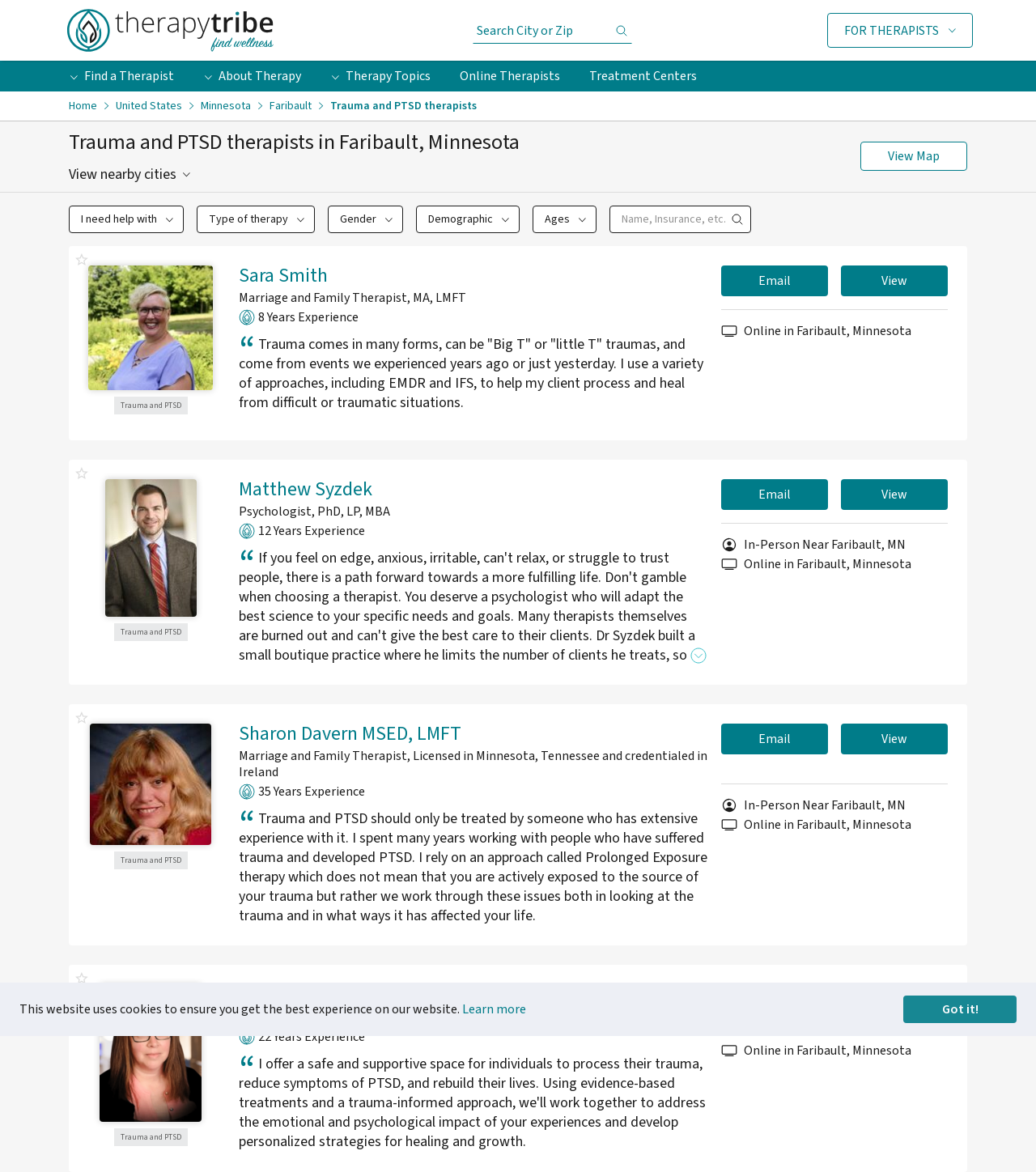Pinpoint the bounding box coordinates of the area that should be clicked to complete the following instruction: "View map". The coordinates must be given as four float numbers between 0 and 1, i.e., [left, top, right, bottom].

[0.83, 0.121, 0.934, 0.146]